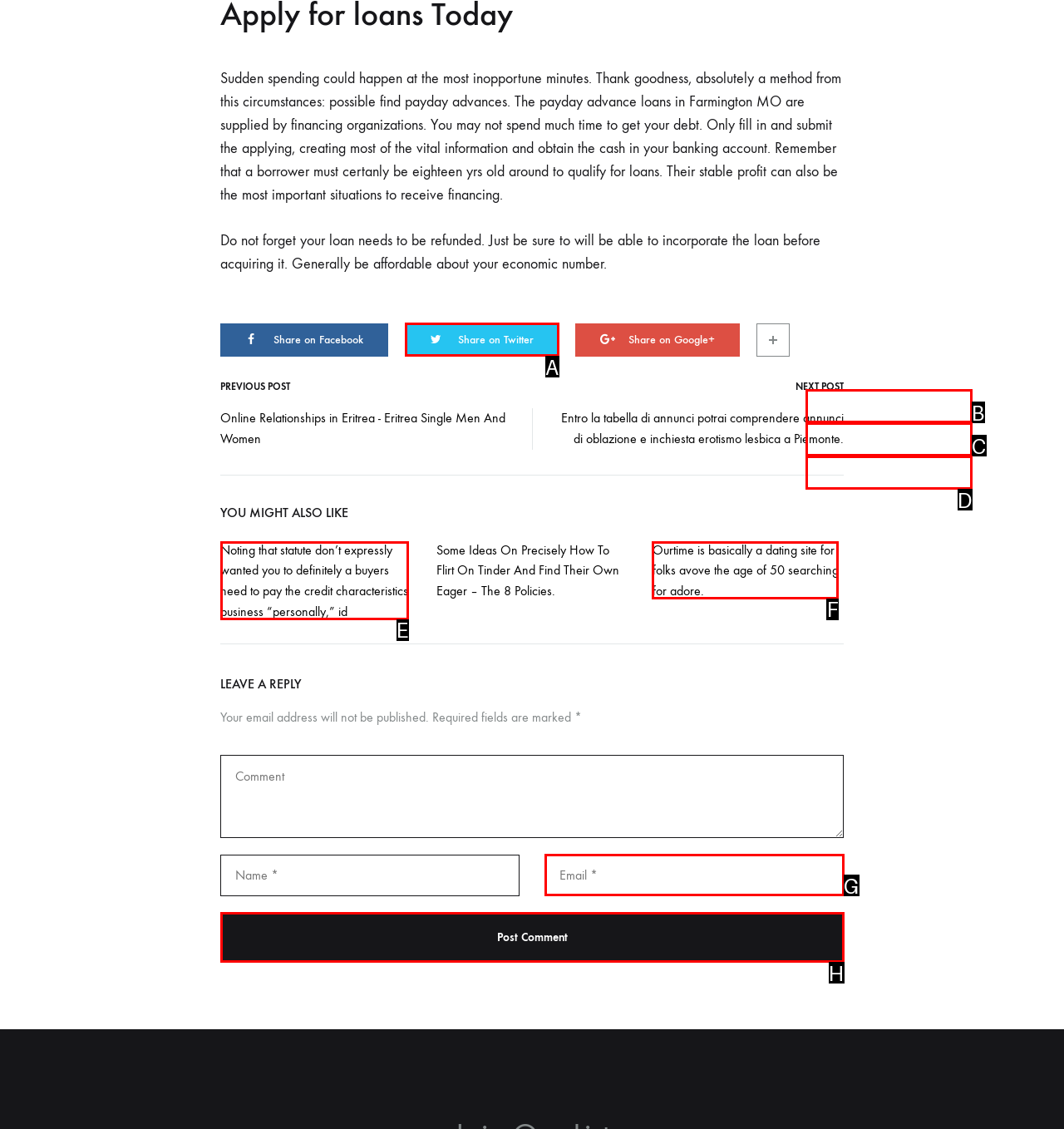From the options presented, which lettered element matches this description: English (United States)
Reply solely with the letter of the matching option.

None